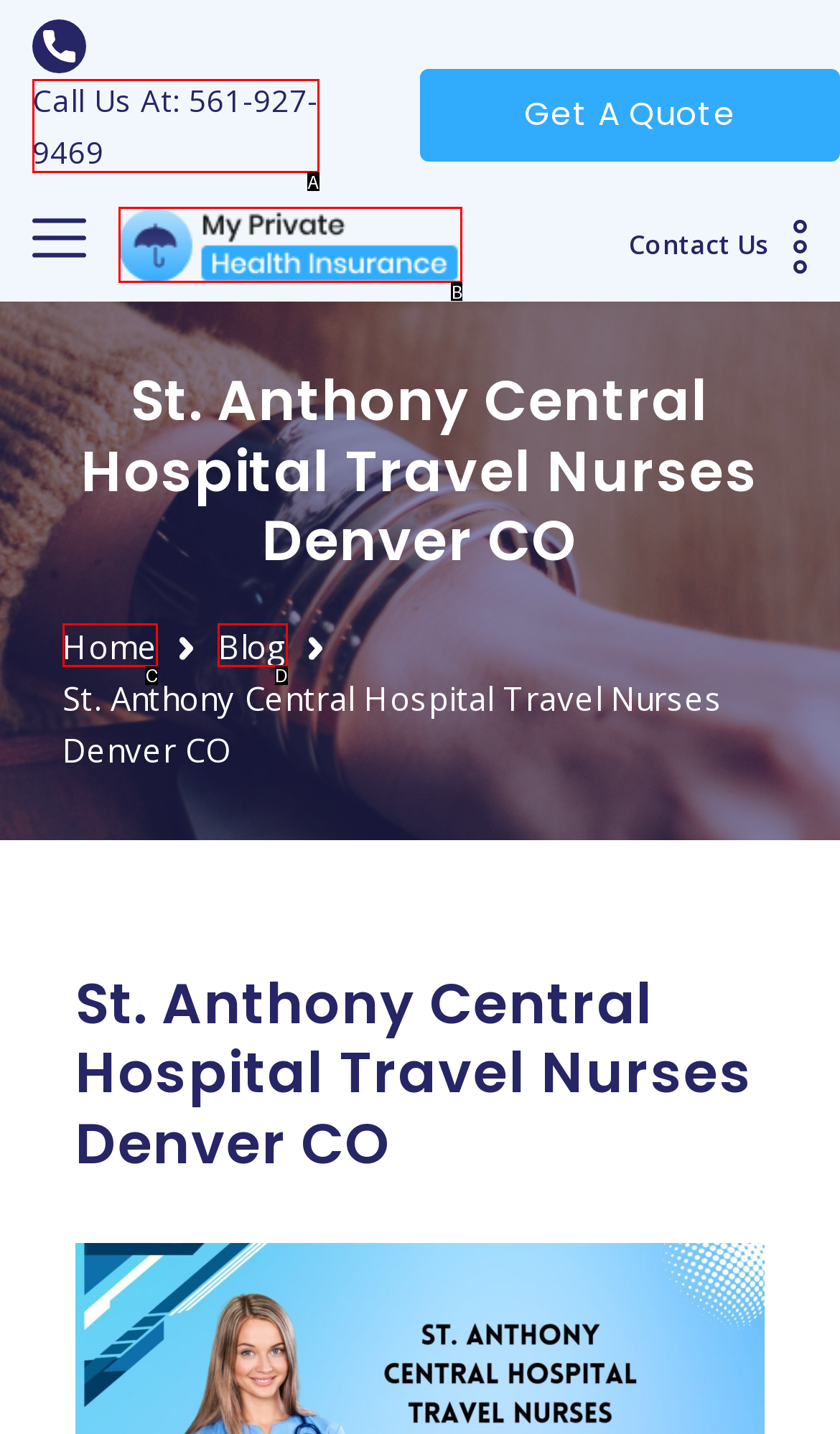Please determine which option aligns with the description: parent_node: Contact Us. Respond with the option’s letter directly from the available choices.

B